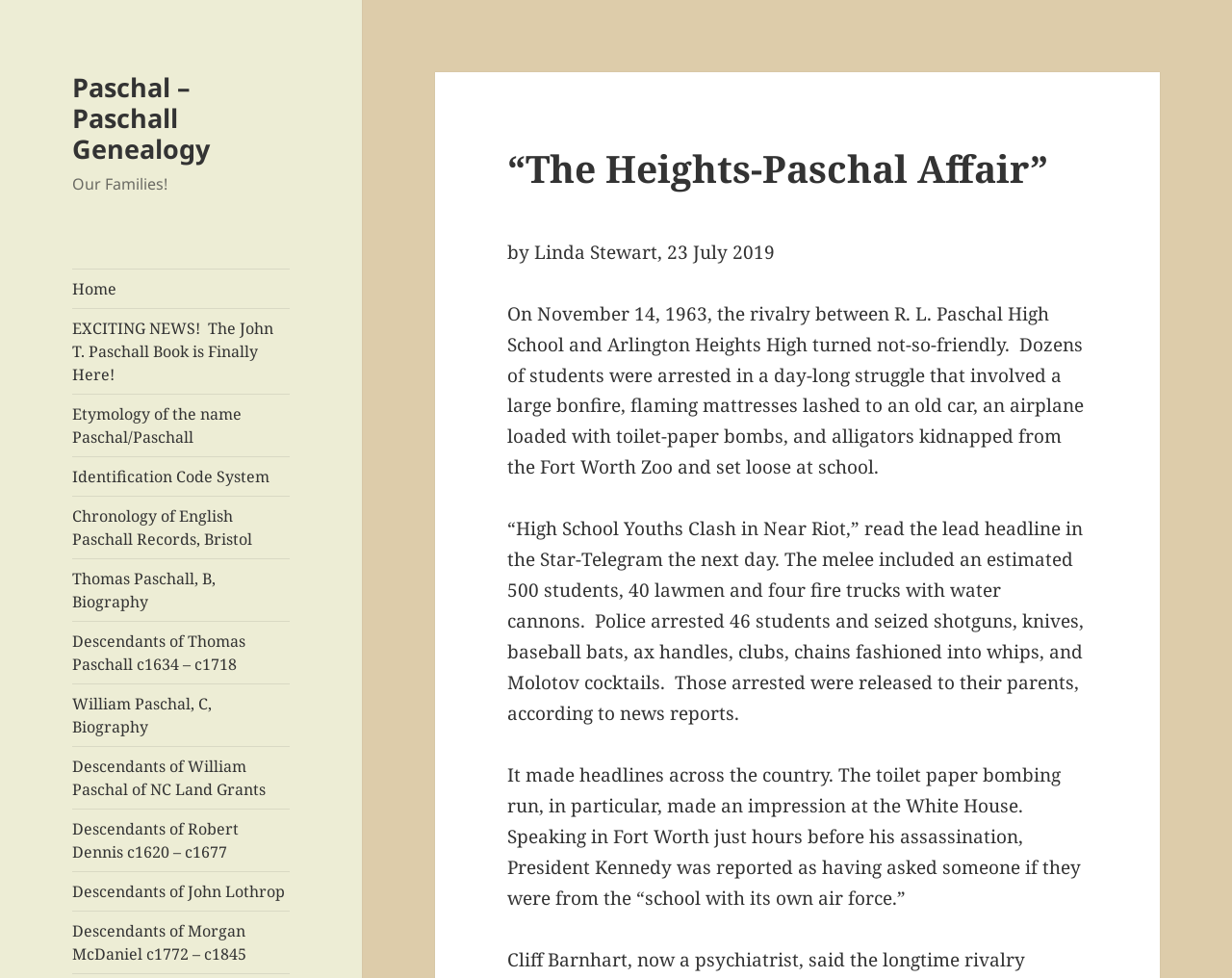Specify the bounding box coordinates of the area that needs to be clicked to achieve the following instruction: "Learn about 'Thomas Paschall, B, Biography'".

[0.059, 0.571, 0.235, 0.634]